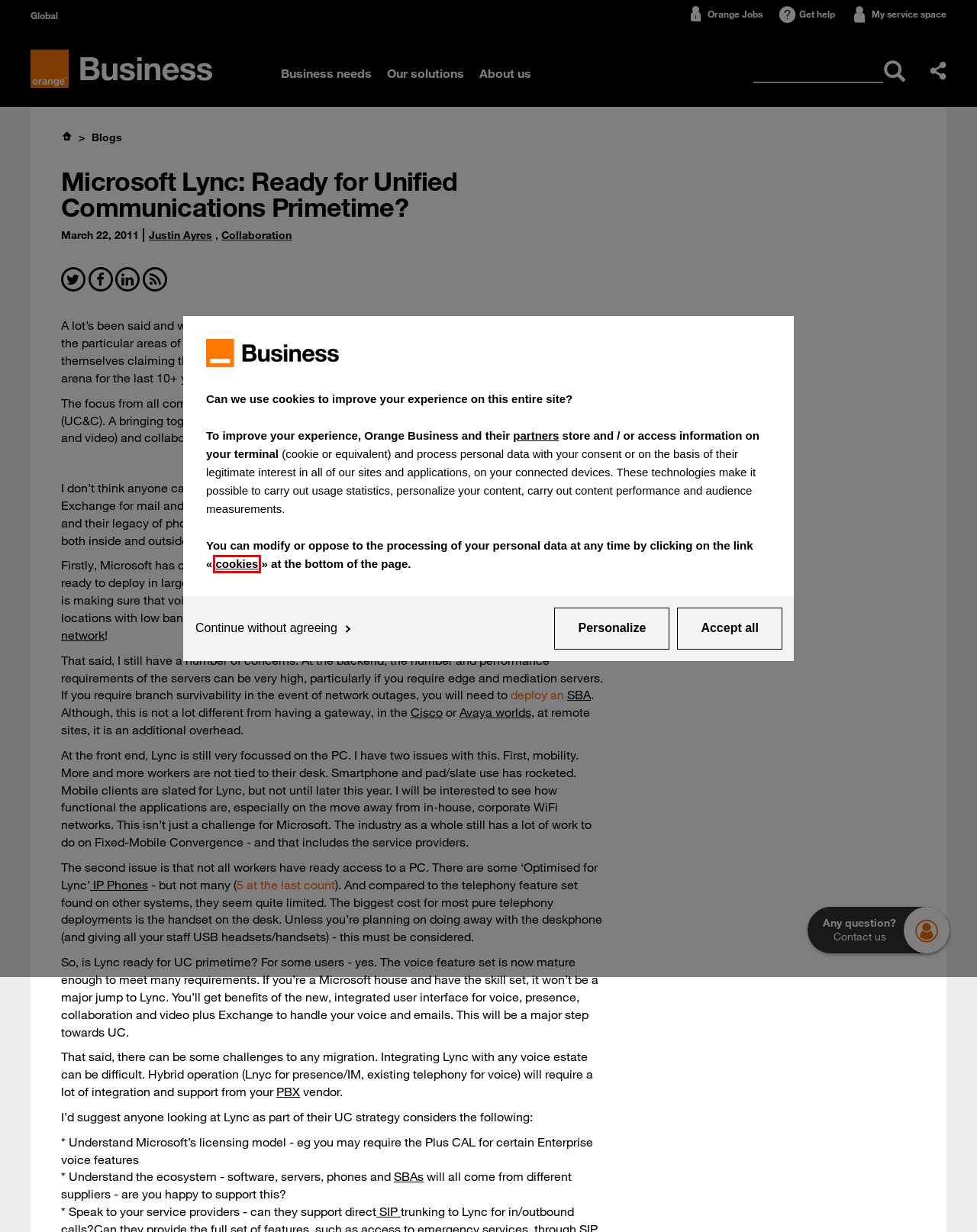Look at the screenshot of a webpage, where a red bounding box highlights an element. Select the best description that matches the new webpage after clicking the highlighted element. Here are the candidates:
A. Cookies | Orange Business
B. Your partner for digital transformation | Orange Business
C. Our cloud solutions and expertise for businesses
D. Cisco: Software, Network, and Cybersecurity Solutions - Cisco
E. Leader in the digital transformation of companies
F. Orange Cyberdefense - Build a safer digital society
G. Authentication B2B
H. Blog | Orange Business

A